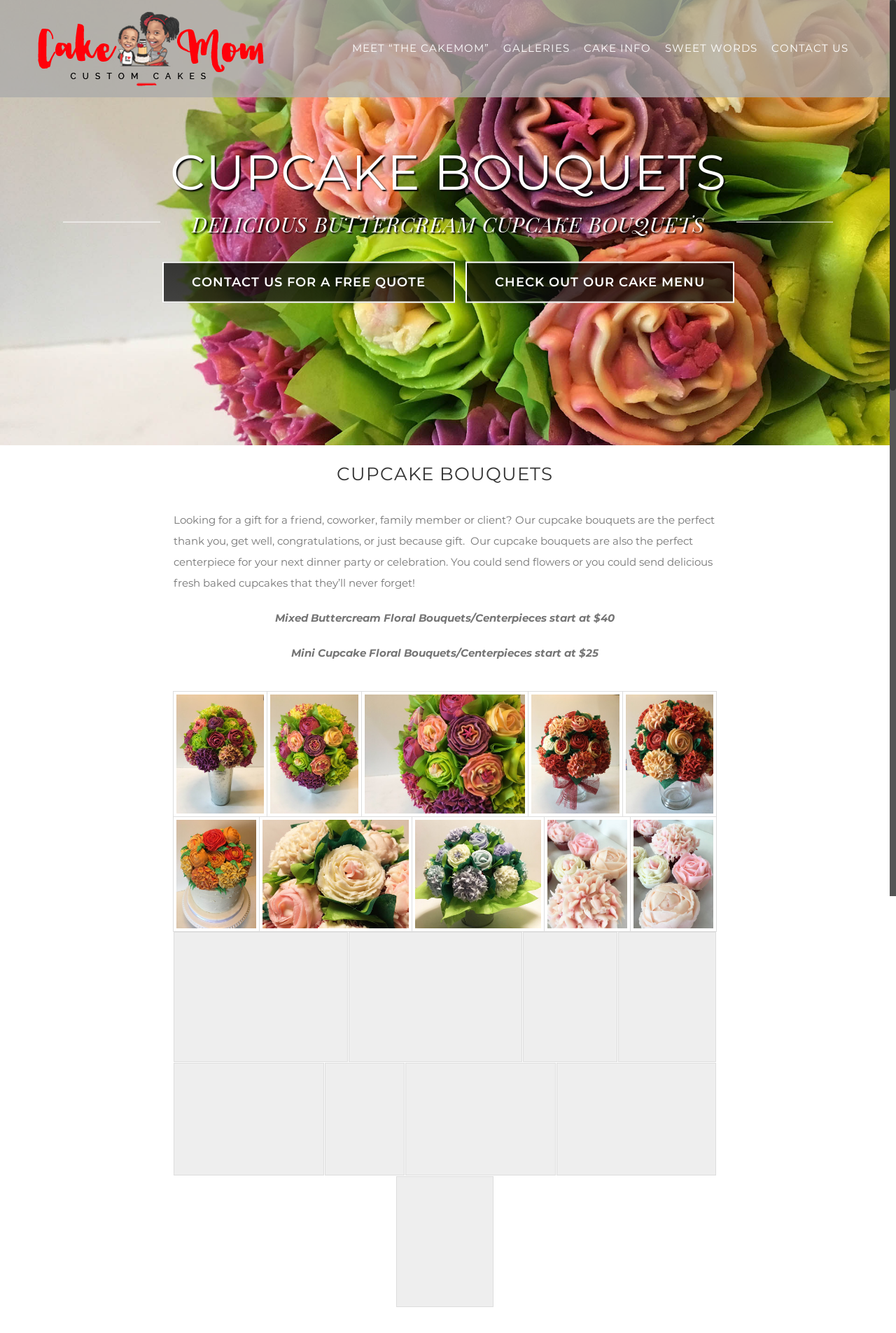Please give the bounding box coordinates of the area that should be clicked to fulfill the following instruction: "View the cake menu". The coordinates should be in the format of four float numbers from 0 to 1, i.e., [left, top, right, bottom].

[0.519, 0.196, 0.819, 0.227]